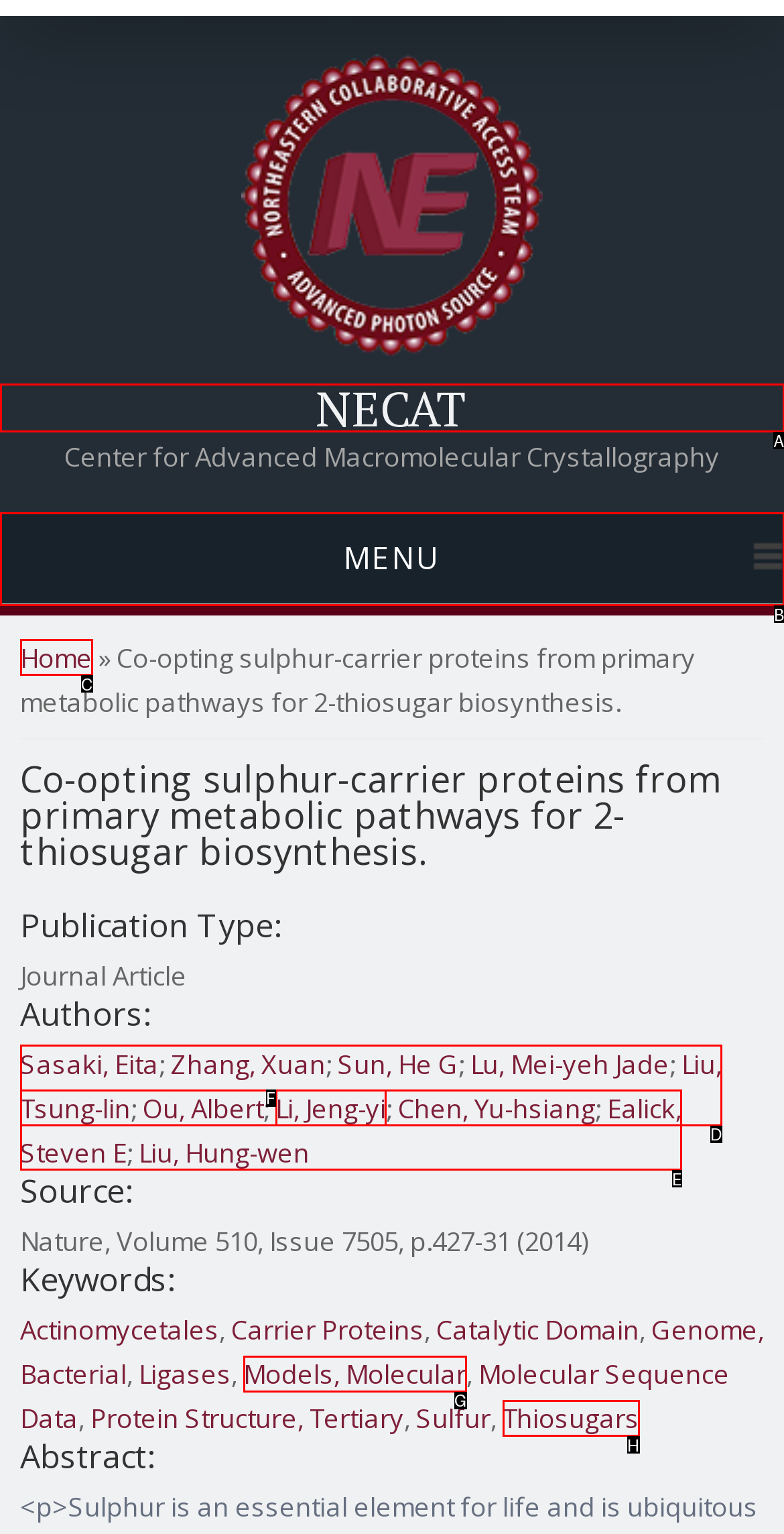Which UI element should be clicked to perform the following task: Click on the 'MENU' link? Answer with the corresponding letter from the choices.

B